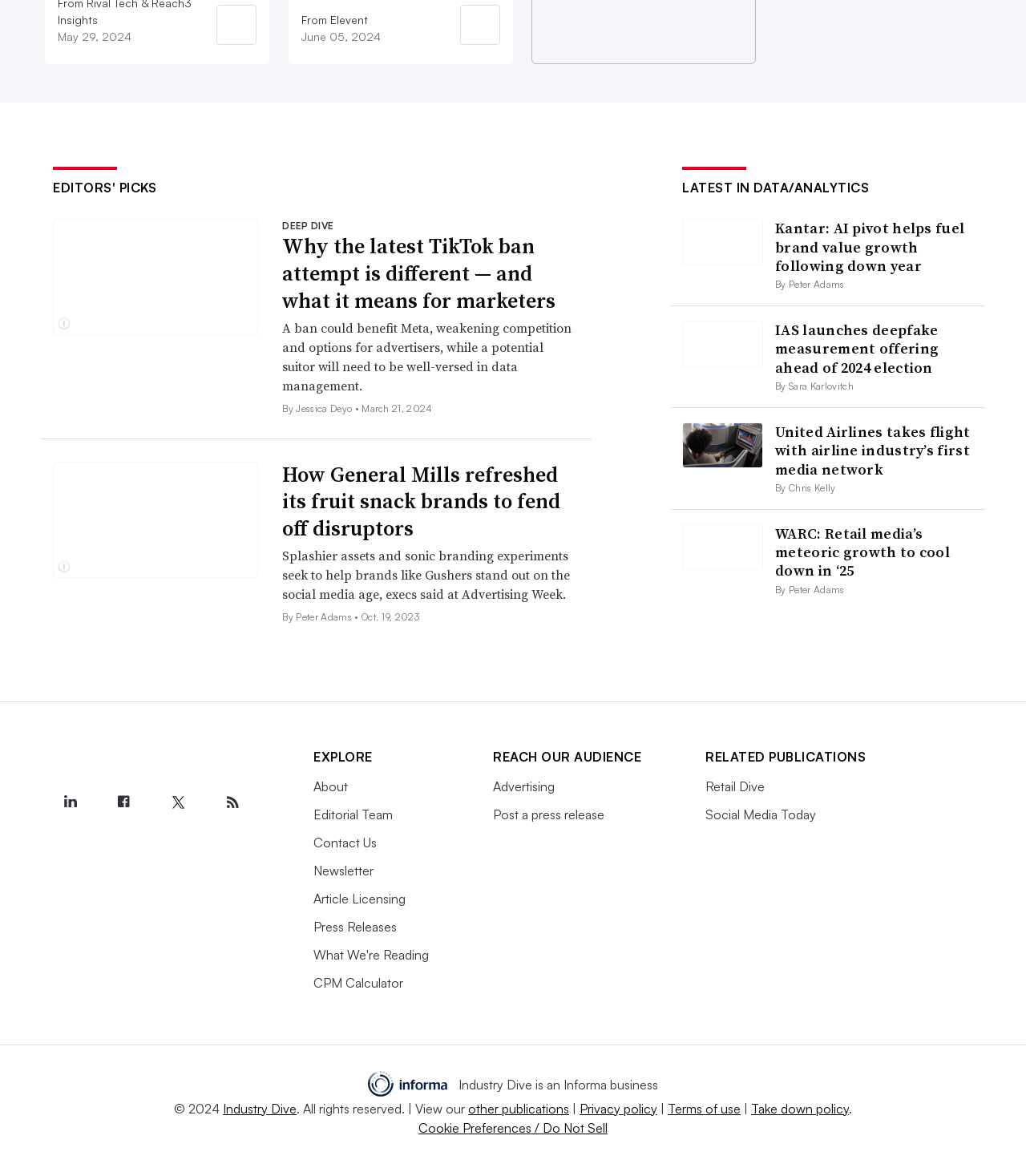Locate the bounding box coordinates of the element's region that should be clicked to carry out the following instruction: "Explore the About page". The coordinates need to be four float numbers between 0 and 1, i.e., [left, top, right, bottom].

[0.306, 0.662, 0.339, 0.675]